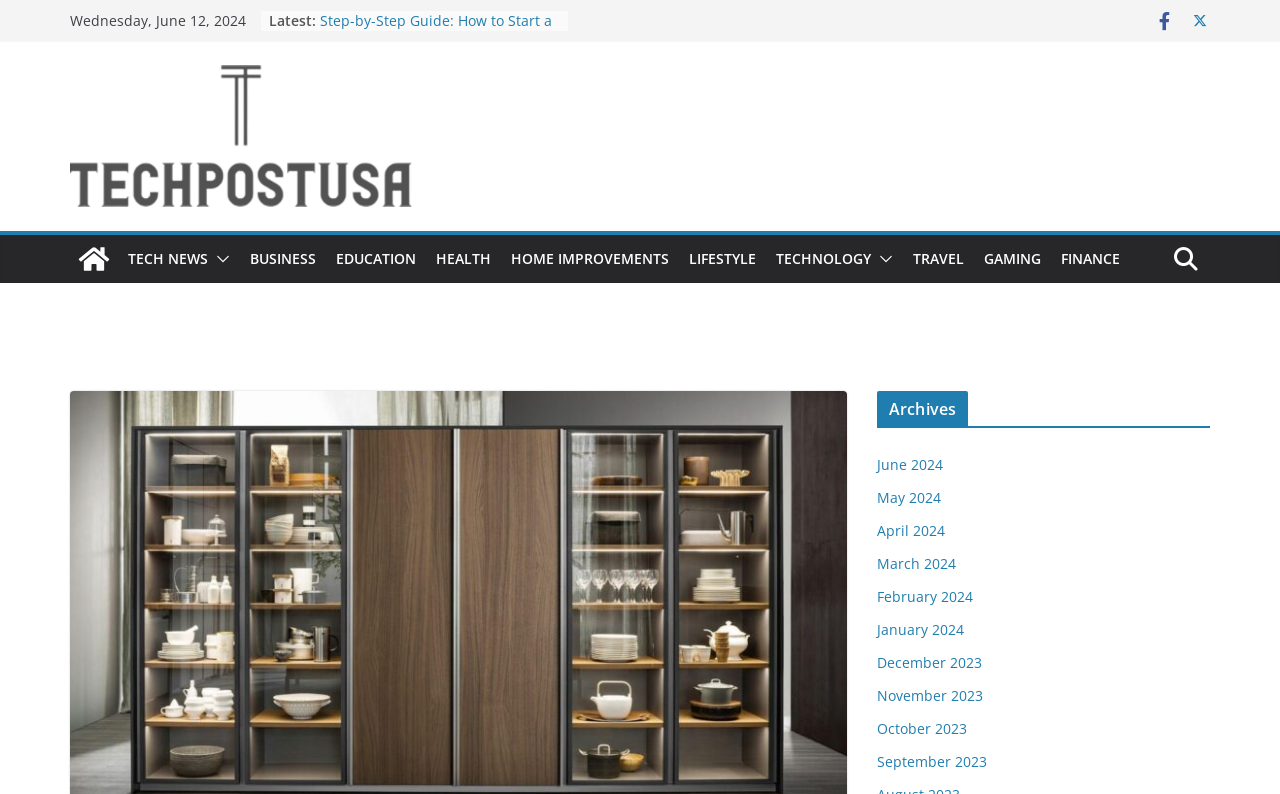Use a single word or phrase to answer the following:
What is the category of the link 'Creating the Perfect Virtual Run Playlist'?

LIFESTYLE